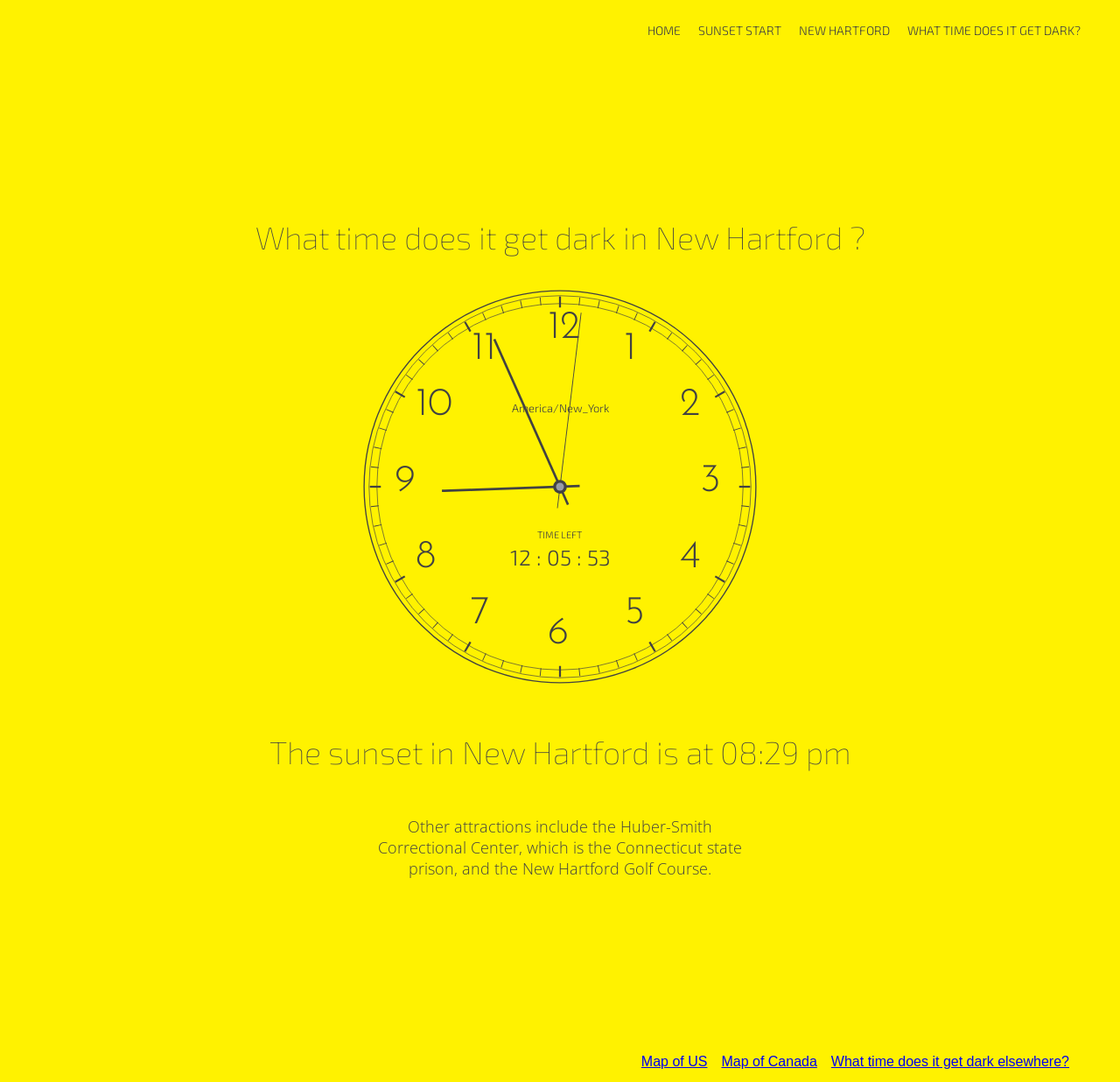Generate the text content of the main headline of the webpage.

The sunset in New Hartford is at 08:29 pm